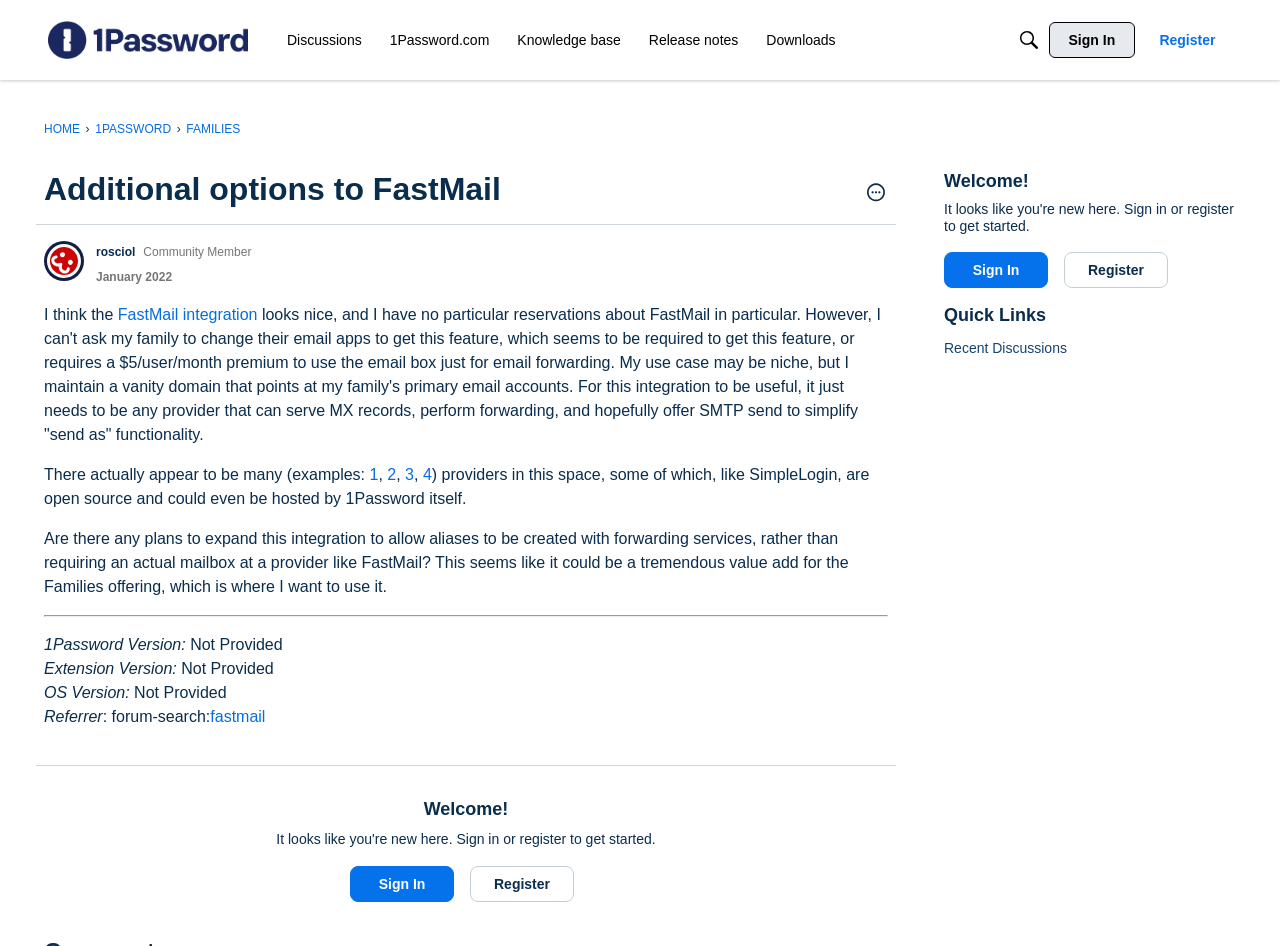Respond with a single word or short phrase to the following question: 
What is the topic of the discussion?

FastMail integration